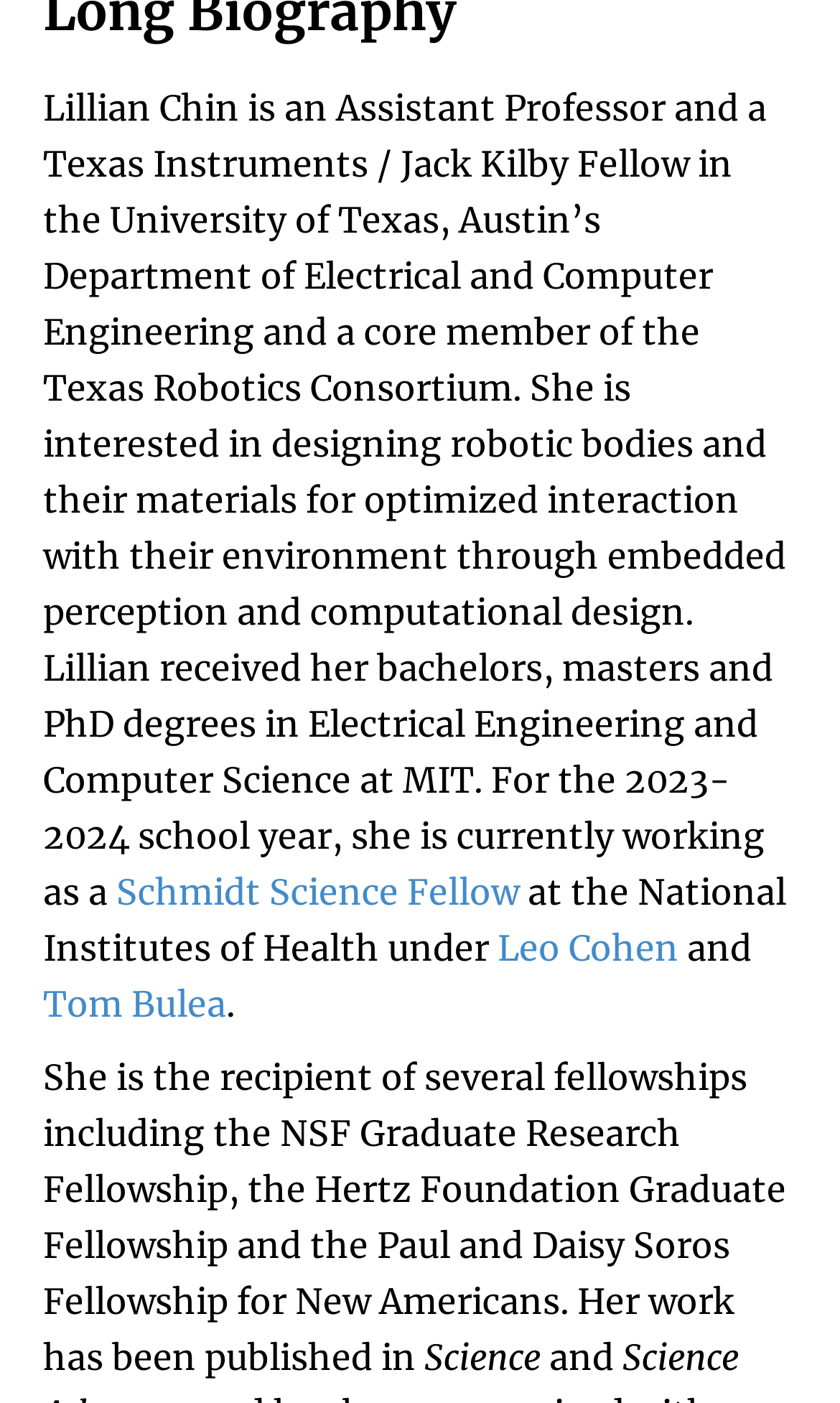Answer the question in one word or a short phrase:
Where did Lillian Chin receive her degrees?

MIT